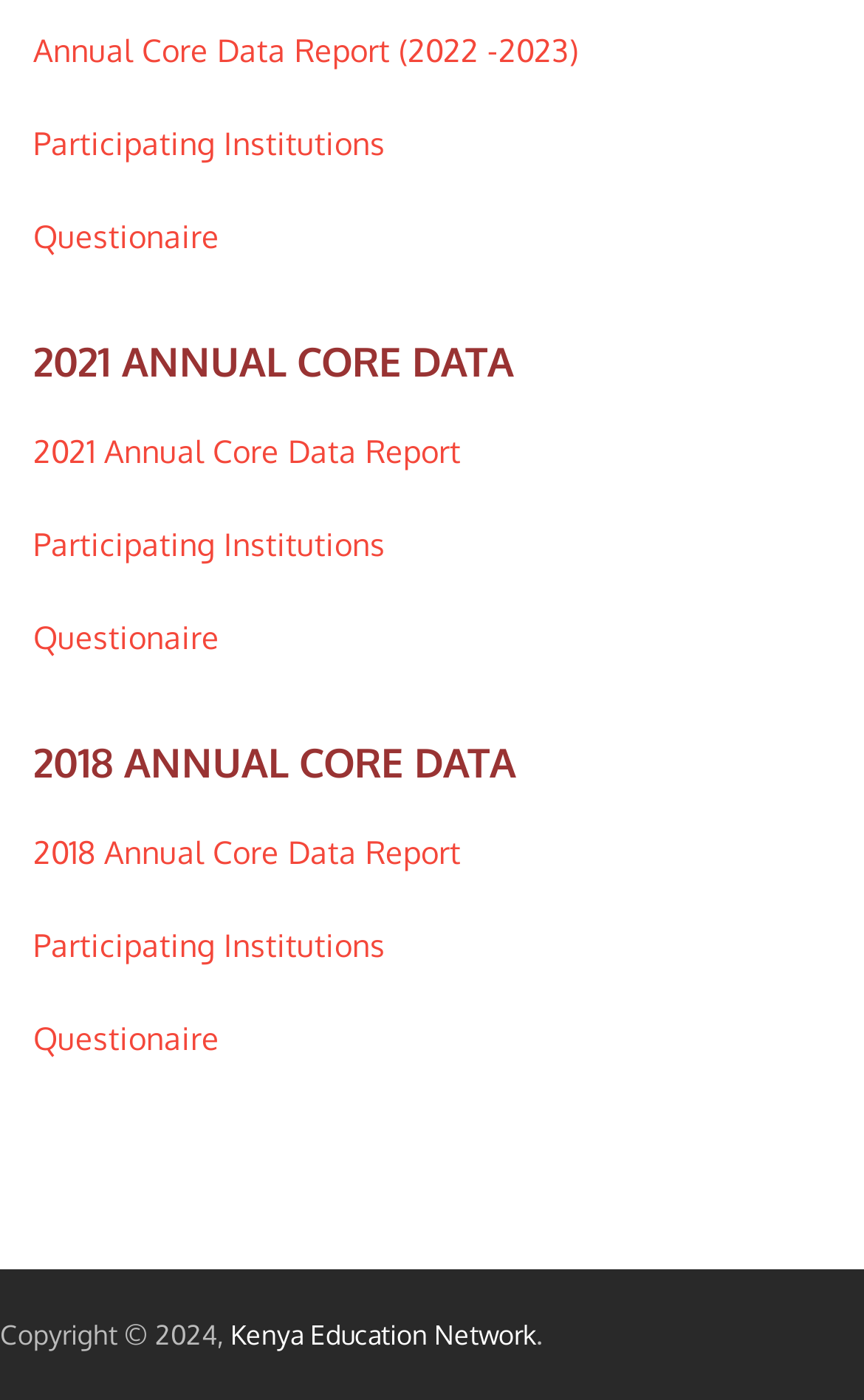Determine the bounding box coordinates of the clickable region to execute the instruction: "Read 2021 Annual Core Data Report". The coordinates should be four float numbers between 0 and 1, denoted as [left, top, right, bottom].

[0.038, 0.308, 0.544, 0.335]